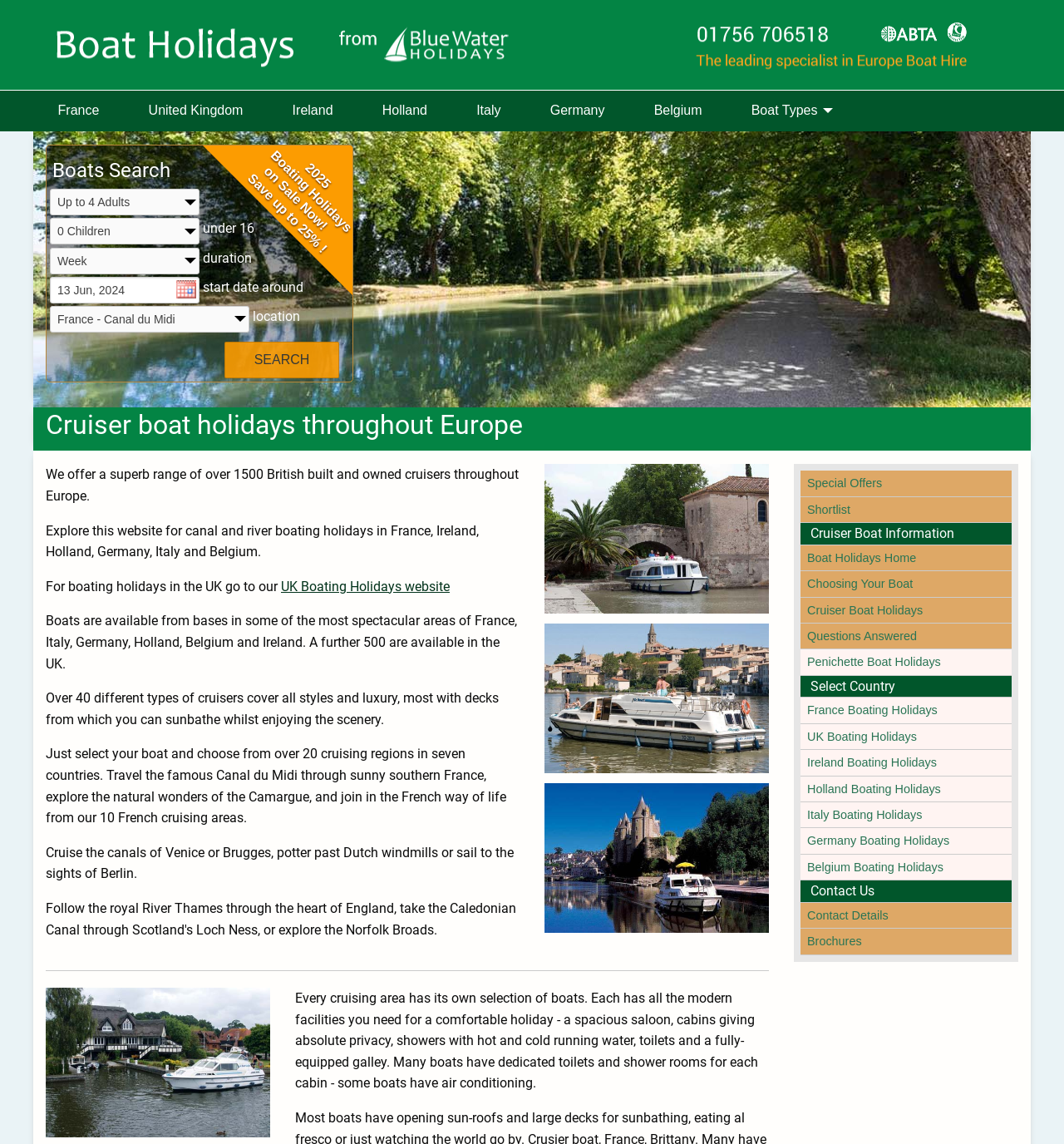What is the function of the 'Boat Types' menu item?
Look at the screenshot and respond with one word or a short phrase.

To select boat types